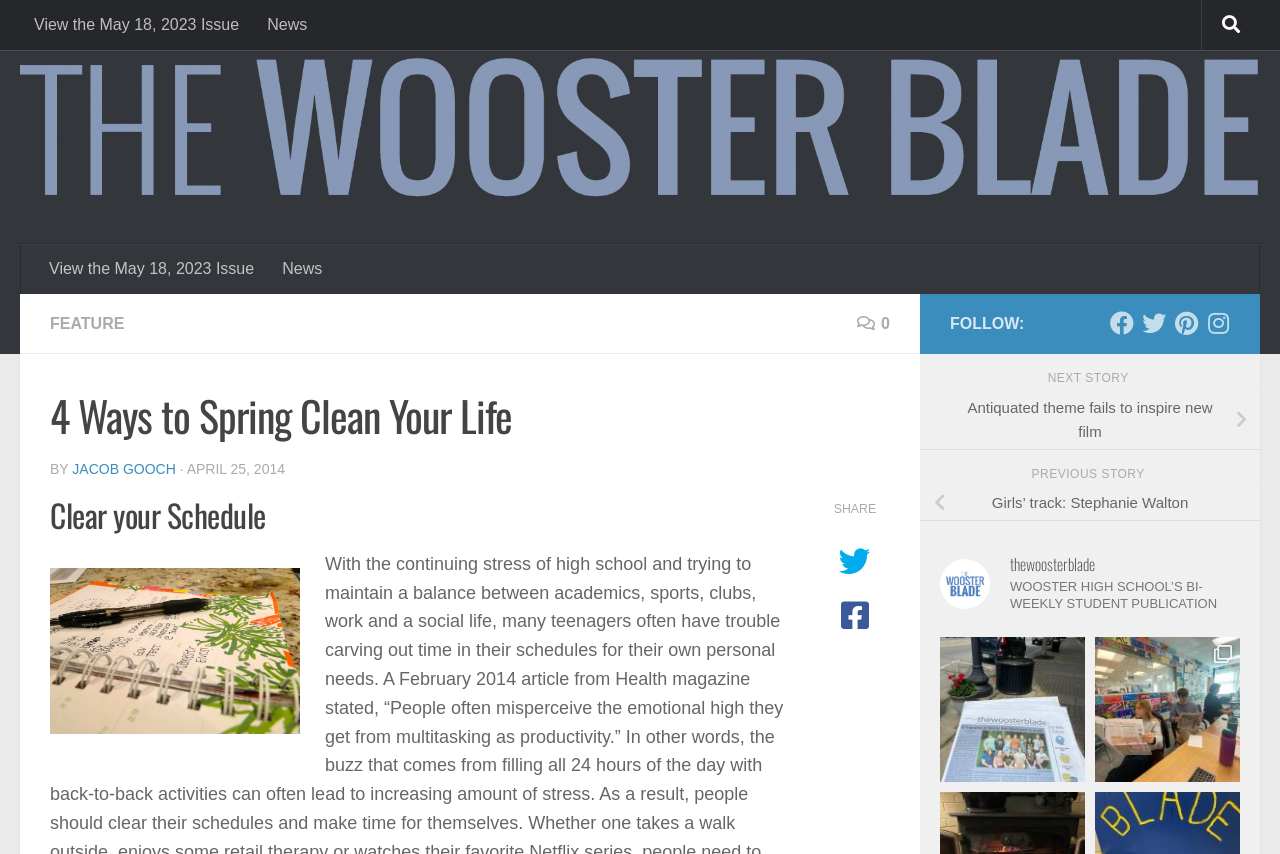Determine the bounding box coordinates of the section to be clicked to follow the instruction: "Share the article". The coordinates should be given as four float numbers between 0 and 1, formatted as [left, top, right, bottom].

[0.651, 0.588, 0.685, 0.604]